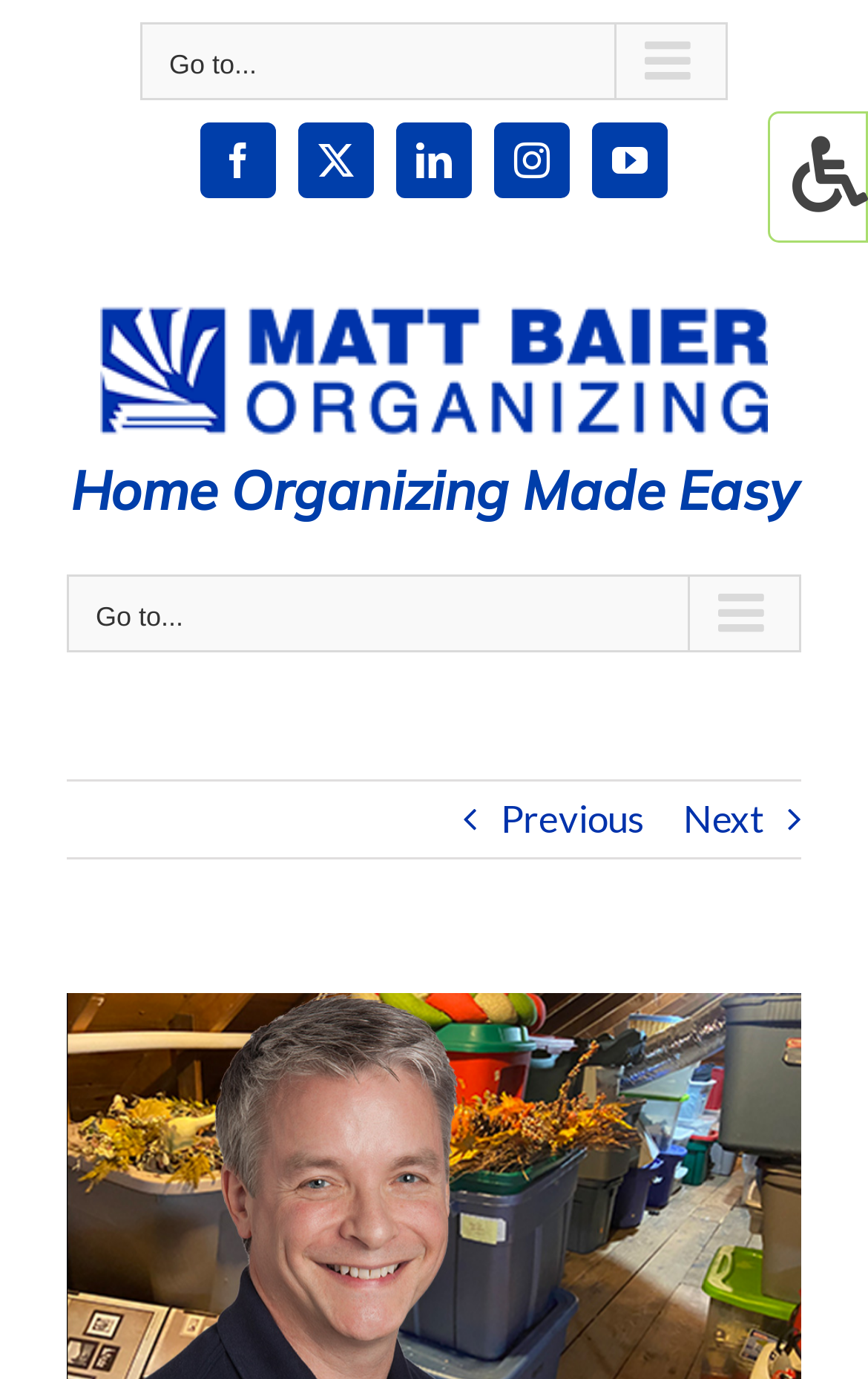Could you indicate the bounding box coordinates of the region to click in order to complete this instruction: "Click the Facebook link".

[0.231, 0.089, 0.318, 0.144]